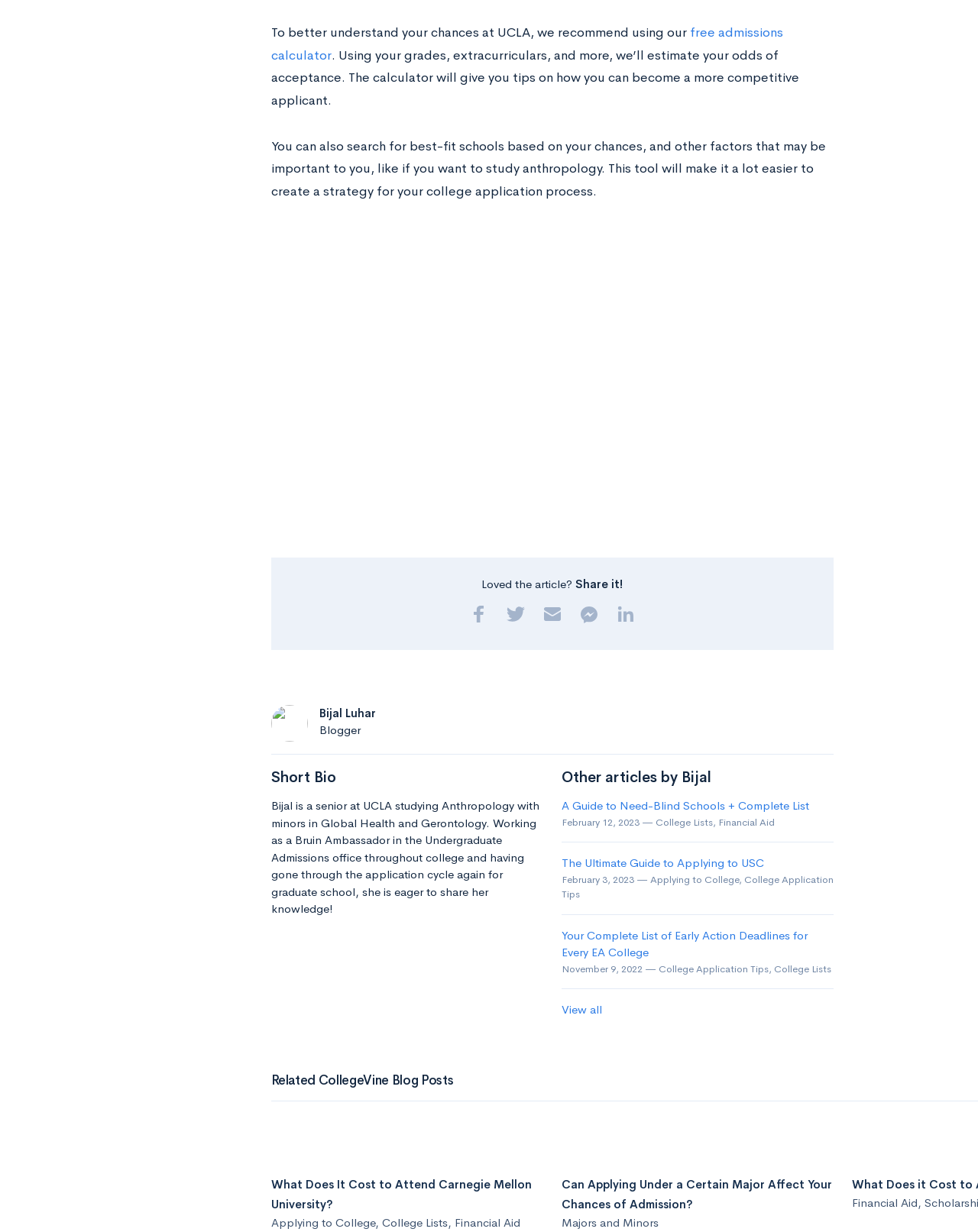Please find the bounding box coordinates of the clickable region needed to complete the following instruction: "View all articles". The bounding box coordinates must consist of four float numbers between 0 and 1, i.e., [left, top, right, bottom].

[0.574, 0.814, 0.615, 0.825]